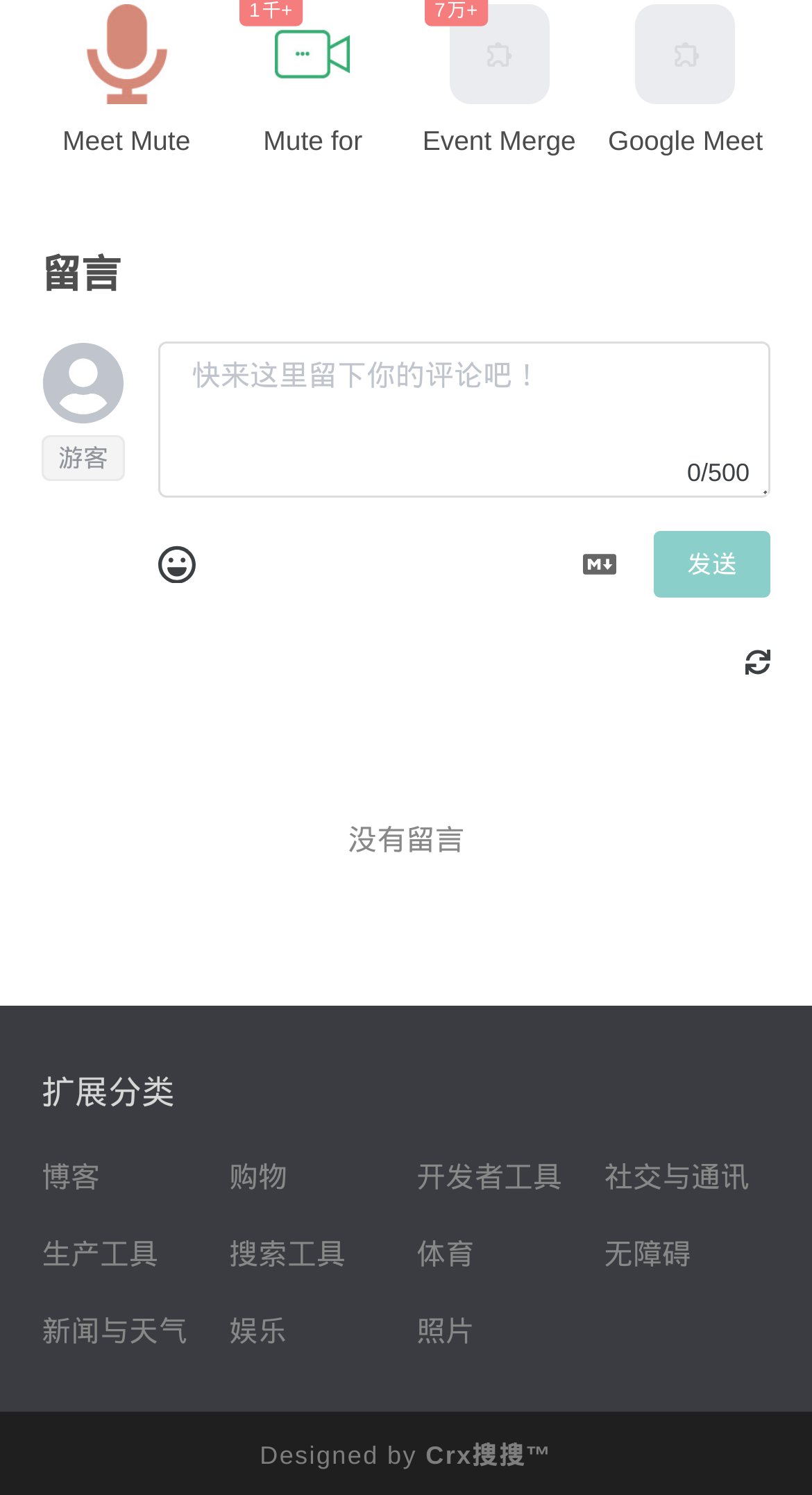Locate the bounding box coordinates of the clickable area needed to fulfill the instruction: "Click on the '发送' button".

[0.805, 0.355, 0.949, 0.4]